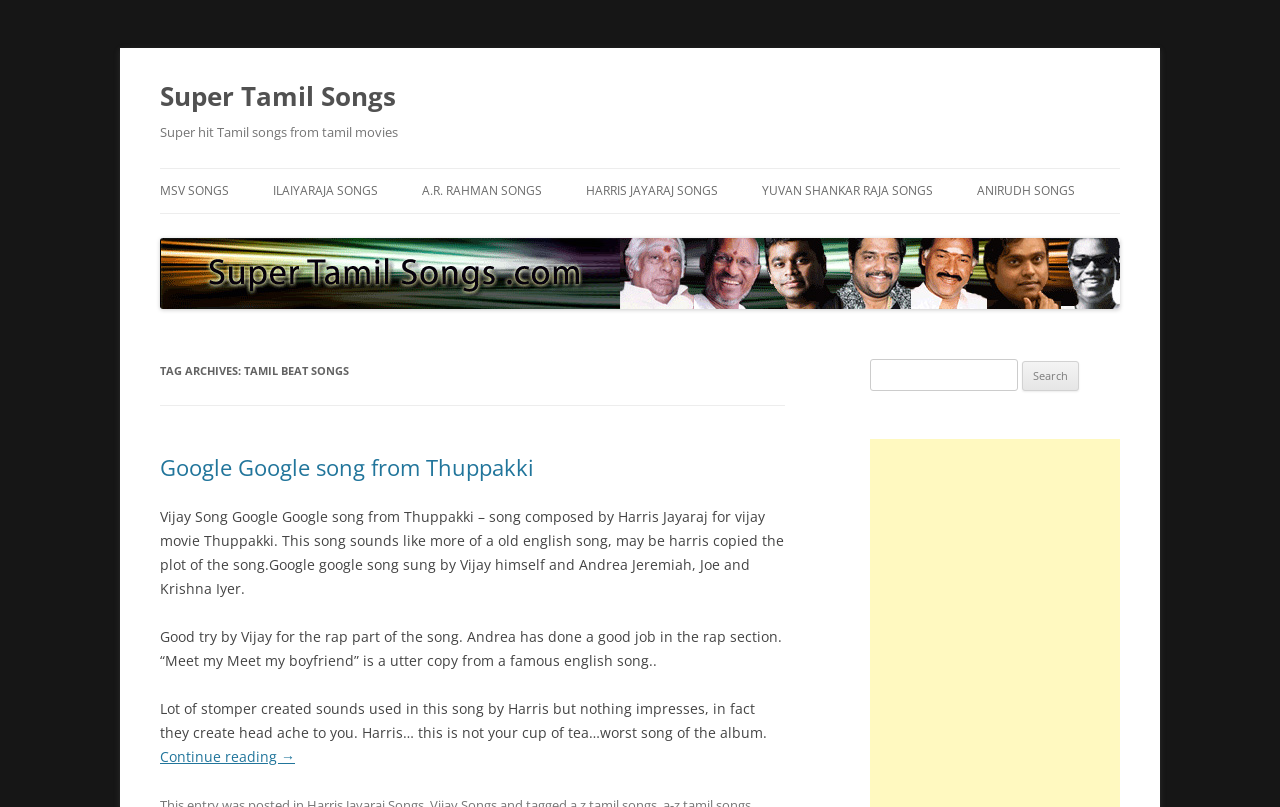Based on the element description: "Harris Jayaraj Songs", identify the bounding box coordinates for this UI element. The coordinates must be four float numbers between 0 and 1, listed as [left, top, right, bottom].

[0.458, 0.209, 0.561, 0.264]